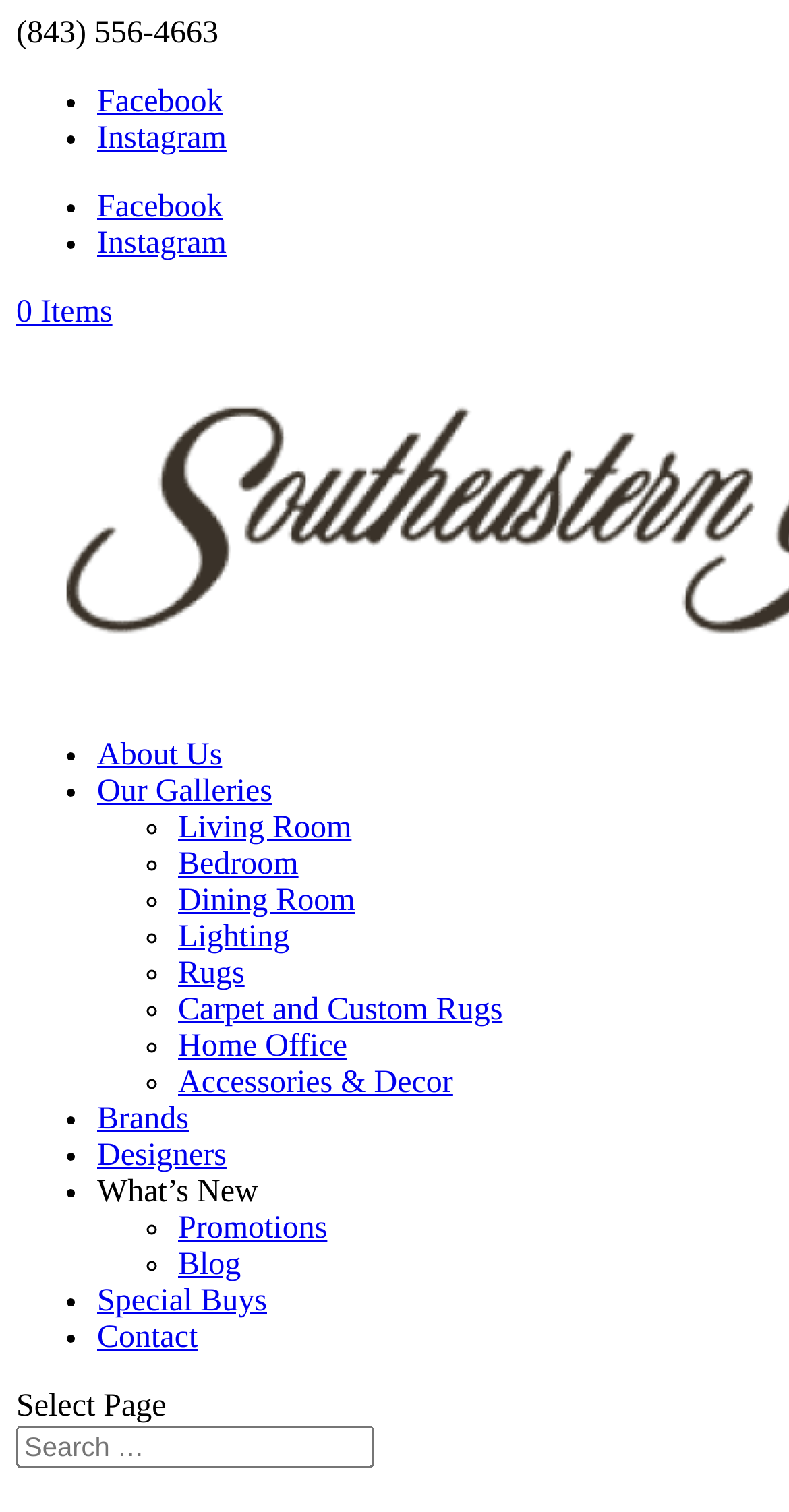Please determine the bounding box of the UI element that matches this description: aria-label="Fullscreen" title="Fullscreen". The coordinates should be given as (top-left x, top-left y, bottom-right x, bottom-right y), with all values between 0 and 1.

None